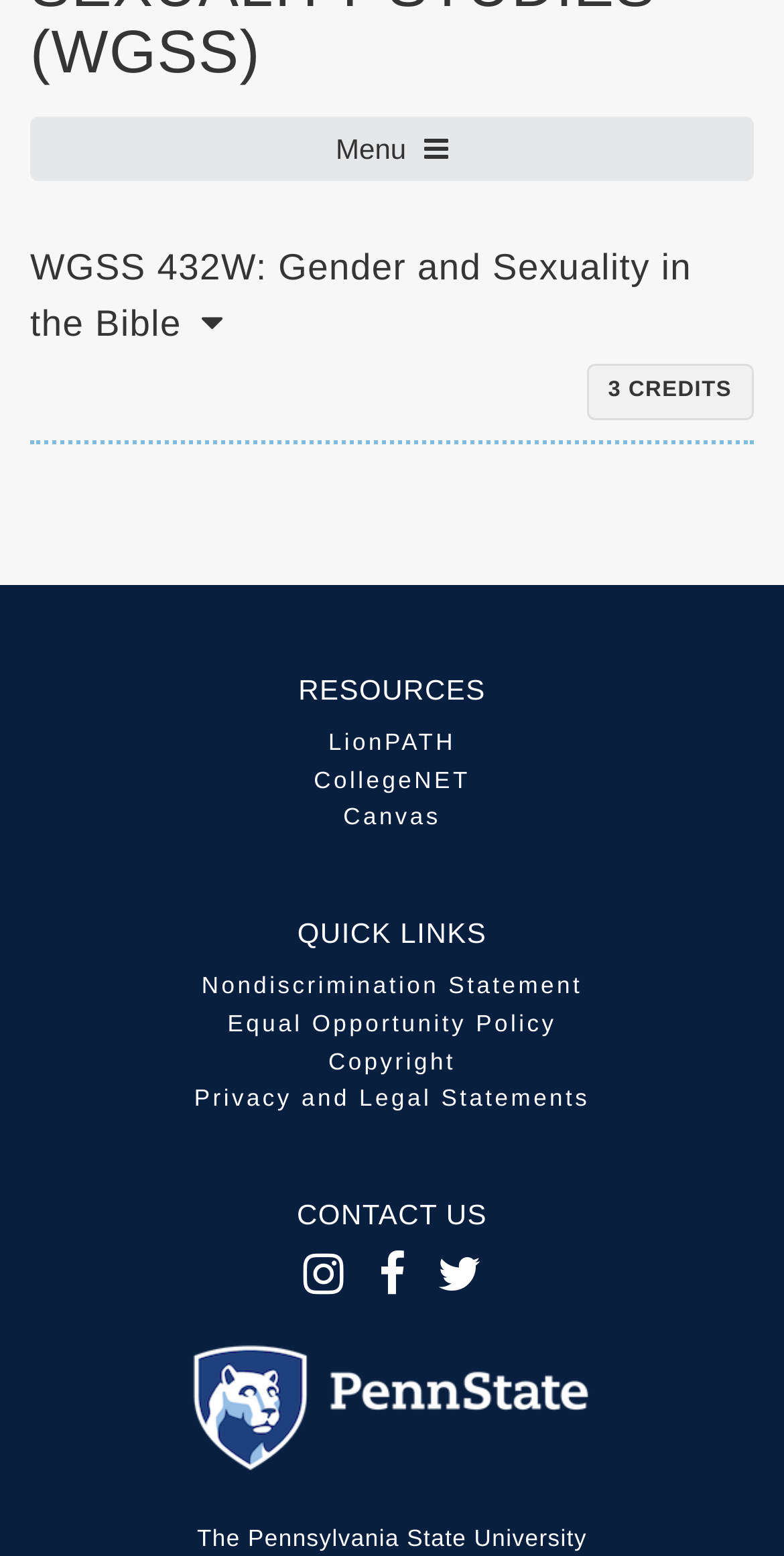Pinpoint the bounding box coordinates of the clickable area necessary to execute the following instruction: "Go to 'LionPATH'". The coordinates should be given as four float numbers between 0 and 1, namely [left, top, right, bottom].

[0.419, 0.469, 0.581, 0.486]